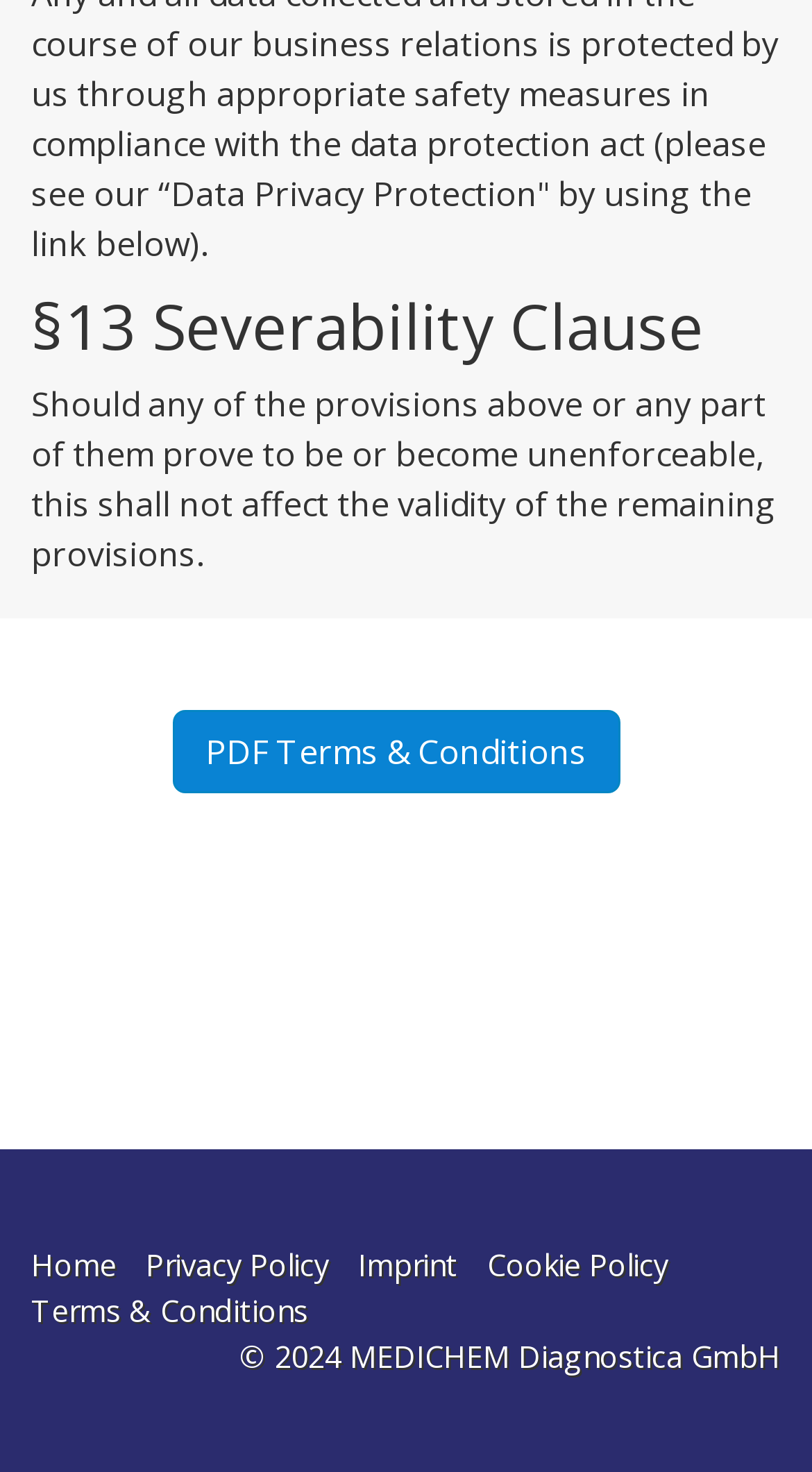Determine the bounding box coordinates in the format (top-left x, top-left y, bottom-right x, bottom-right y). Ensure all values are floating point numbers between 0 and 1. Identify the bounding box of the UI element described by: Home

[0.038, 0.845, 0.169, 0.875]